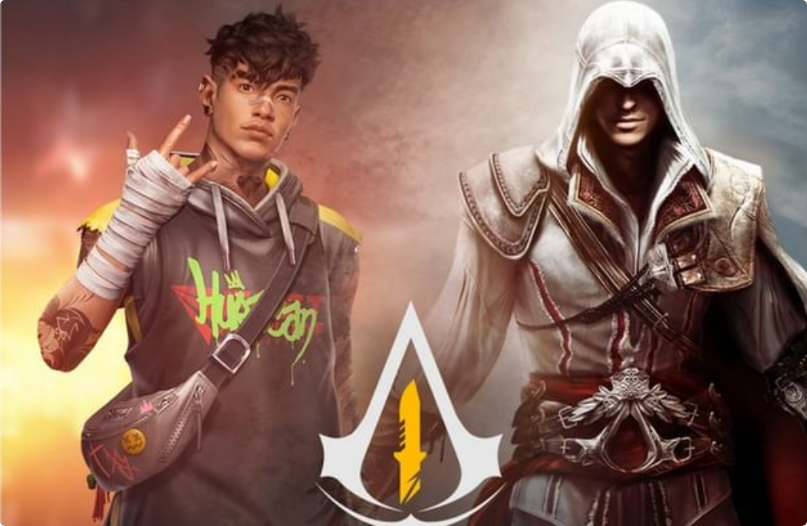What is the transition of the backdrop from left to right?
Examine the image closely and answer the question with as much detail as possible.

The backdrop of the image transitions smoothly from a vibrant glow on the left, which represents the modern and contemporary gaming culture, to a more subdued, narrative-rich atmosphere on the right, which represents the historical and adventurous themes of the Assassin's Creed series.